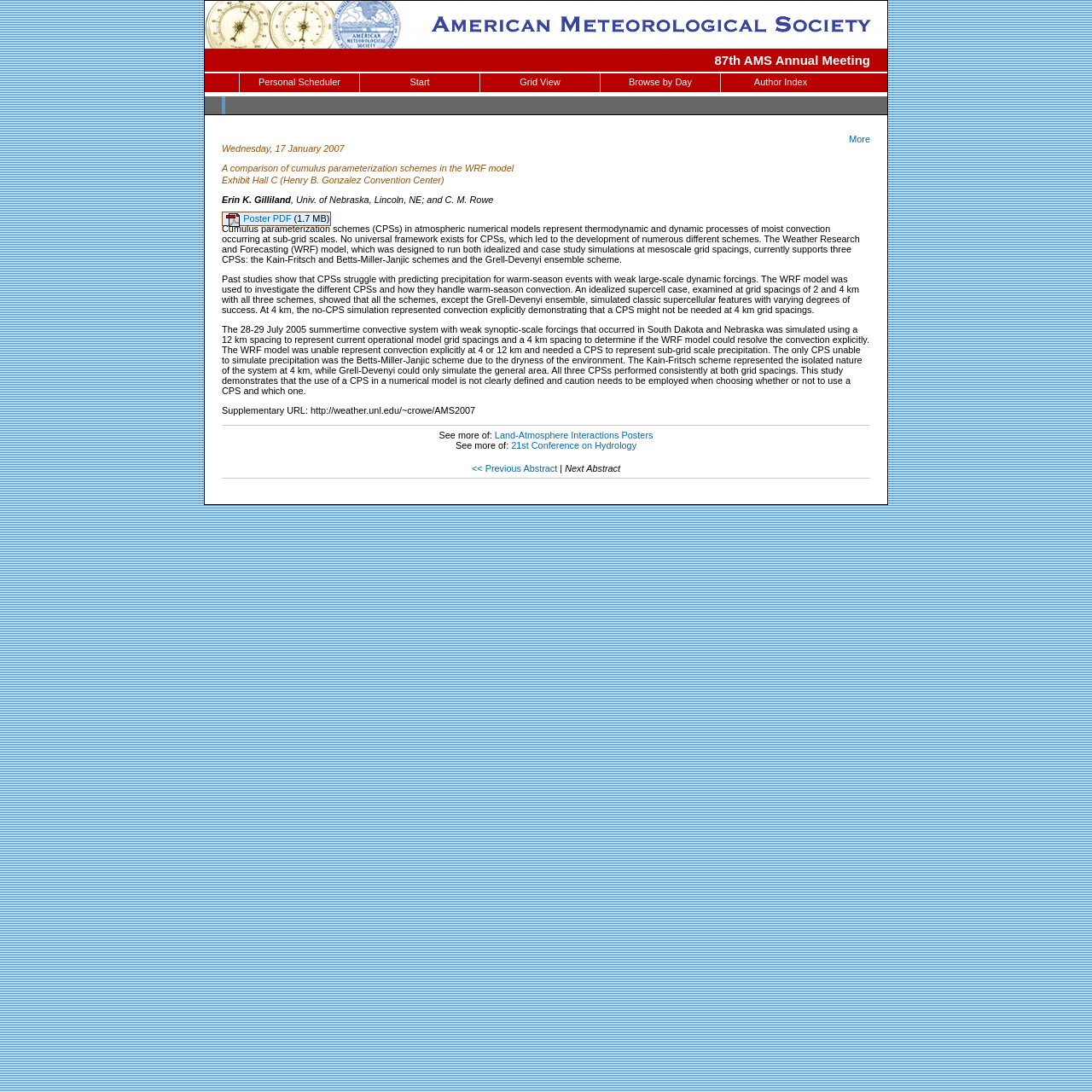Please identify the bounding box coordinates of the element's region that needs to be clicked to fulfill the following instruction: "View the archives for May 2024". The bounding box coordinates should consist of four float numbers between 0 and 1, i.e., [left, top, right, bottom].

None